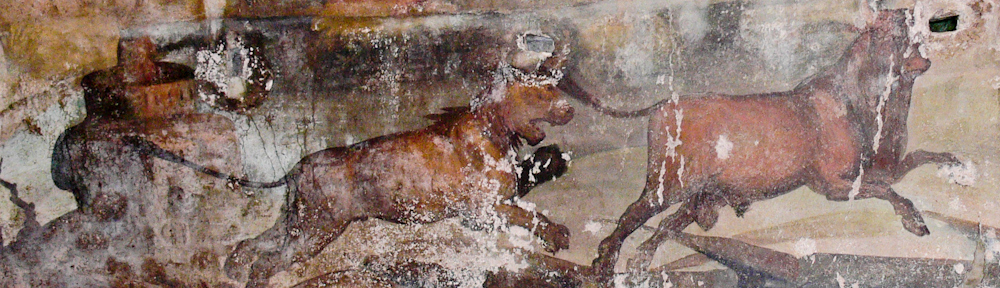What do the horses symbolize in the mural?
Provide a comprehensive and detailed answer to the question.

The caption suggests that the horses capture the spirit of freedom and vitality, which implies that they symbolize these qualities in the mural, reflecting the cultural and artistic themes of its era.